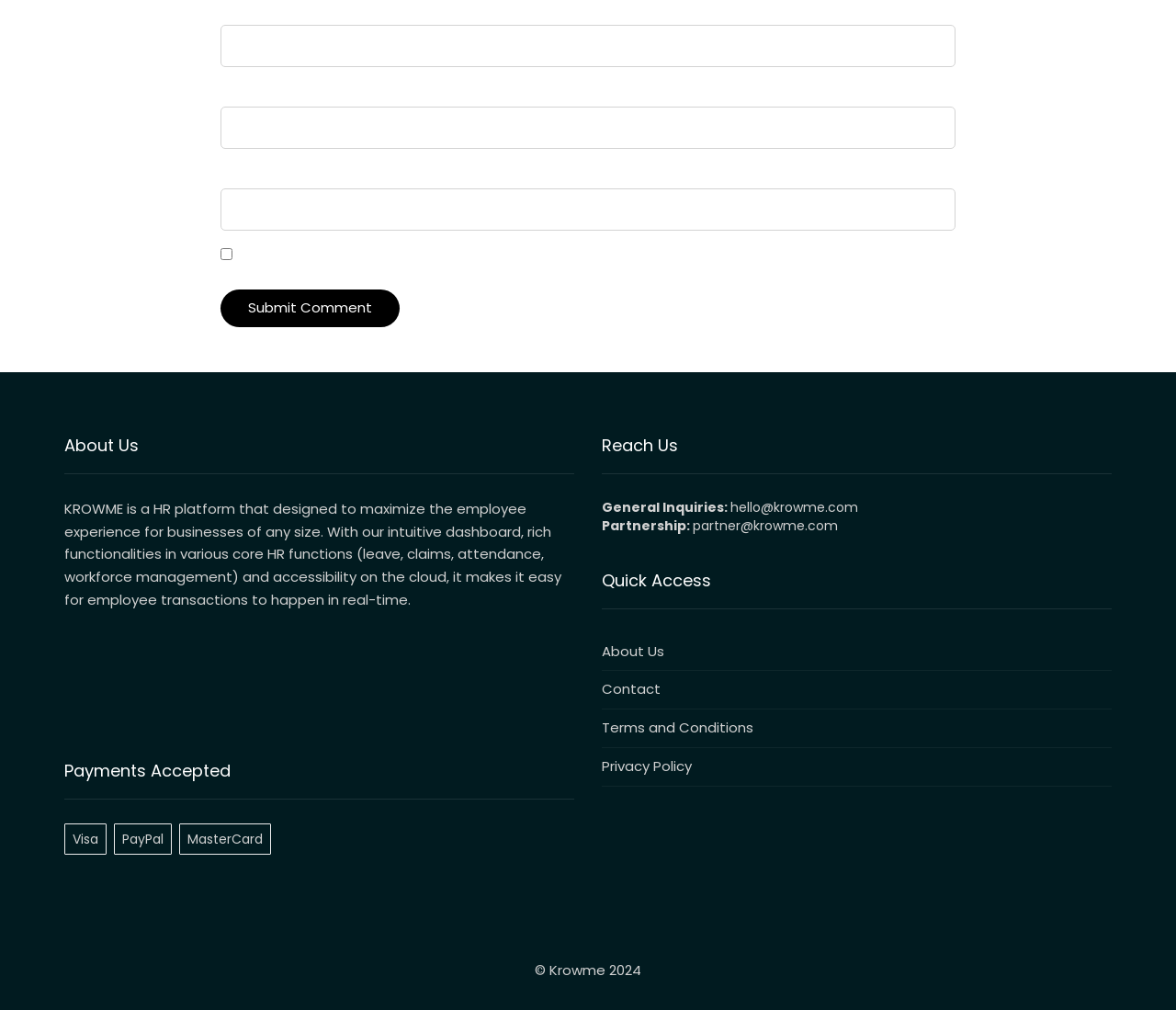Pinpoint the bounding box coordinates of the element you need to click to execute the following instruction: "Visit the About Us page". The bounding box should be represented by four float numbers between 0 and 1, in the format [left, top, right, bottom].

[0.512, 0.627, 0.945, 0.665]